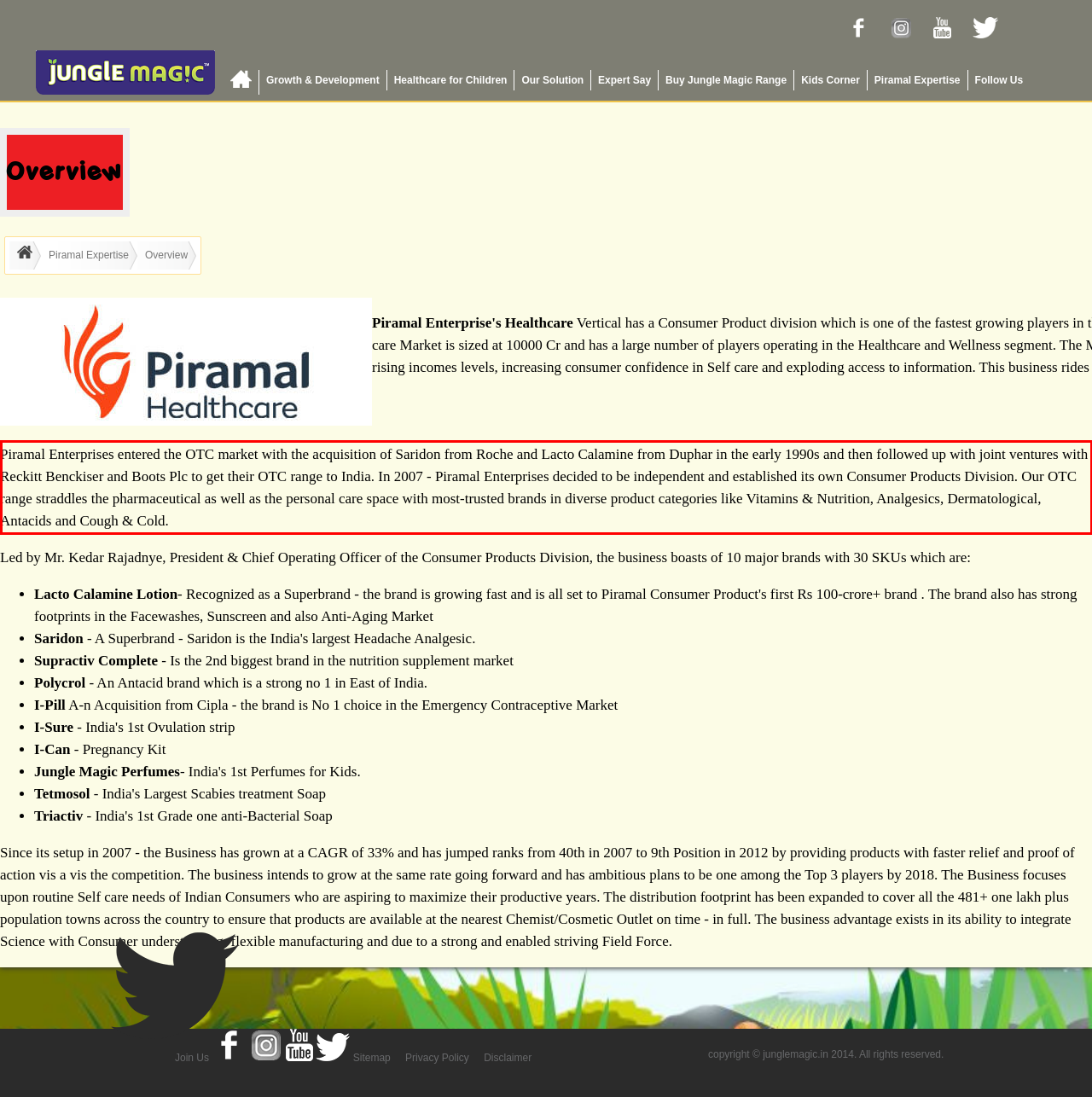You have a screenshot of a webpage with a red bounding box. Identify and extract the text content located inside the red bounding box.

Piramal Enterprises entered the OTC market with the acquisition of Saridon from Roche and Lacto Calamine from Duphar in the early 1990s and then followed up with joint ventures with Reckitt Benckiser and Boots Plc to get their OTC range to India. In 2007 - Piramal Enterprises decided to be independent and established its own Consumer Products Division. Our OTC range straddles the pharmaceutical as well as the personal care space with most-trusted brands in diverse product categories like Vitamins & Nutrition, Analgesics, Dermatological, Antacids and Cough & Cold.